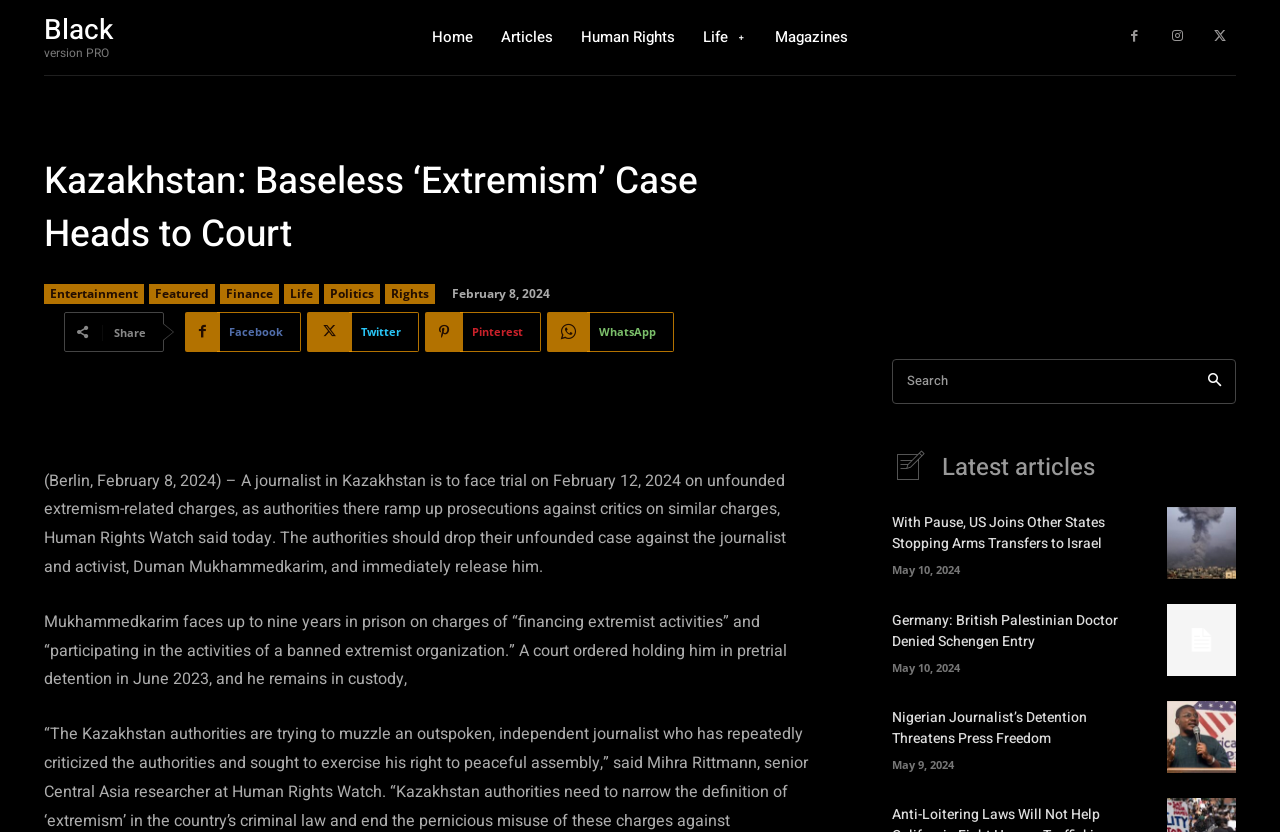What is the date of the article?
Based on the image content, provide your answer in one word or a short phrase.

February 8, 2024